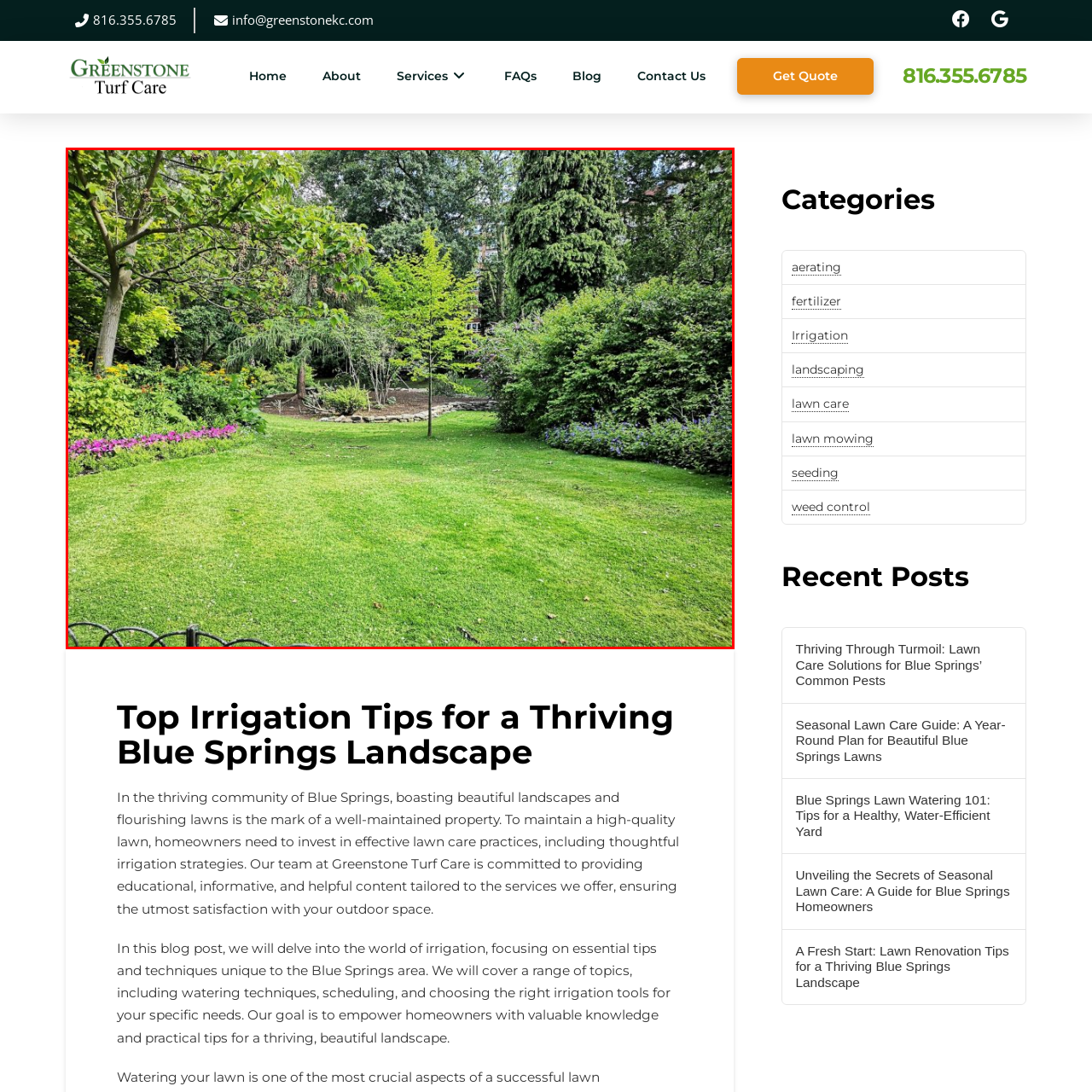Refer to the image area inside the black border, What is the purpose of the winding path in the background? 
Respond concisely with a single word or phrase.

Inviting exploration